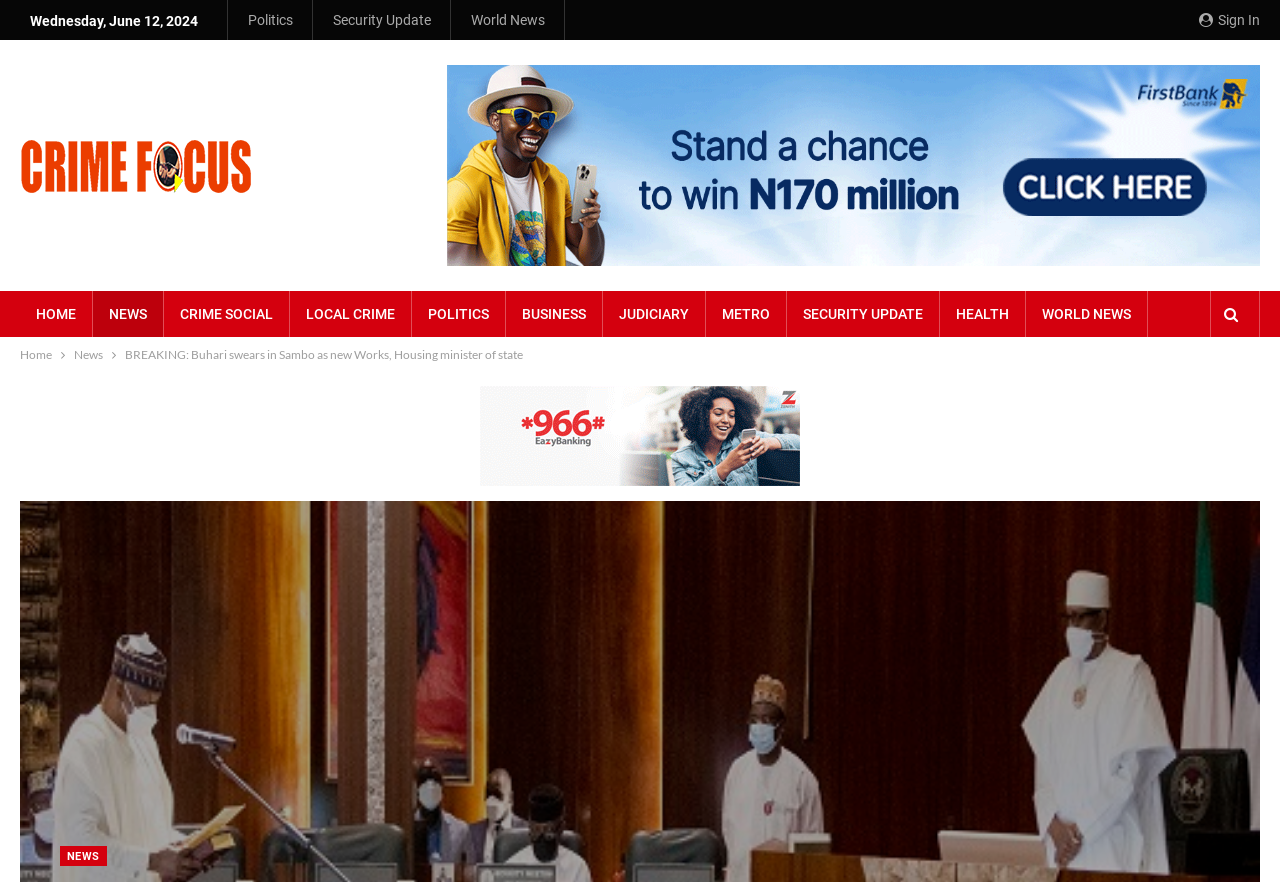Please identify the bounding box coordinates of the region to click in order to complete the task: "Visit Home page". The coordinates must be four float numbers between 0 and 1, specified as [left, top, right, bottom].

[0.016, 0.33, 0.072, 0.383]